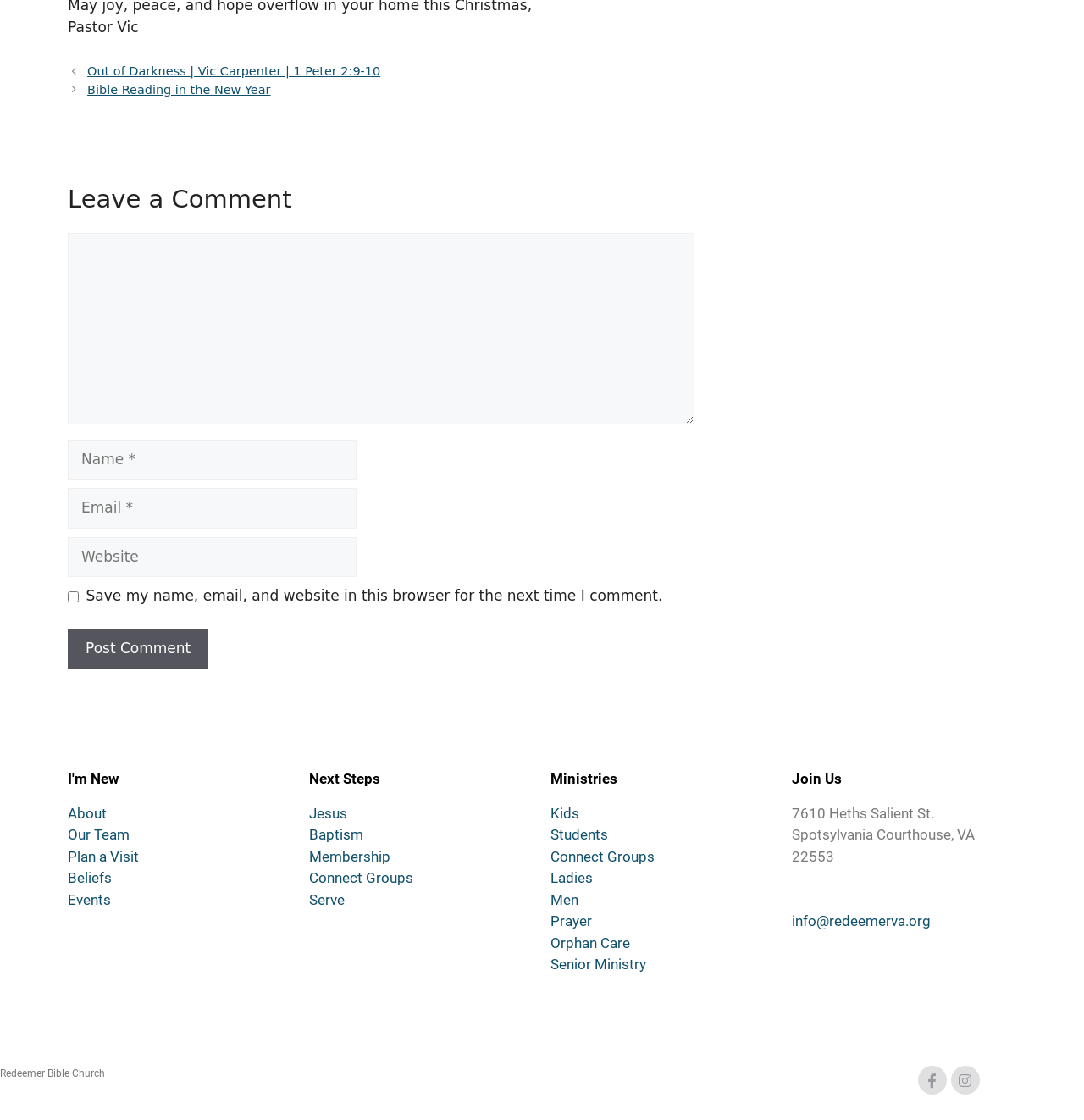With reference to the screenshot, provide a detailed response to the question below:
How can someone contact the church?

The webpage provides several ways to contact the church, including an email address 'info@redeemerva.org' and a website link, as well as a physical address '7610 Heths Salient St, Spotsylvania Courthouse, VA 22553'.